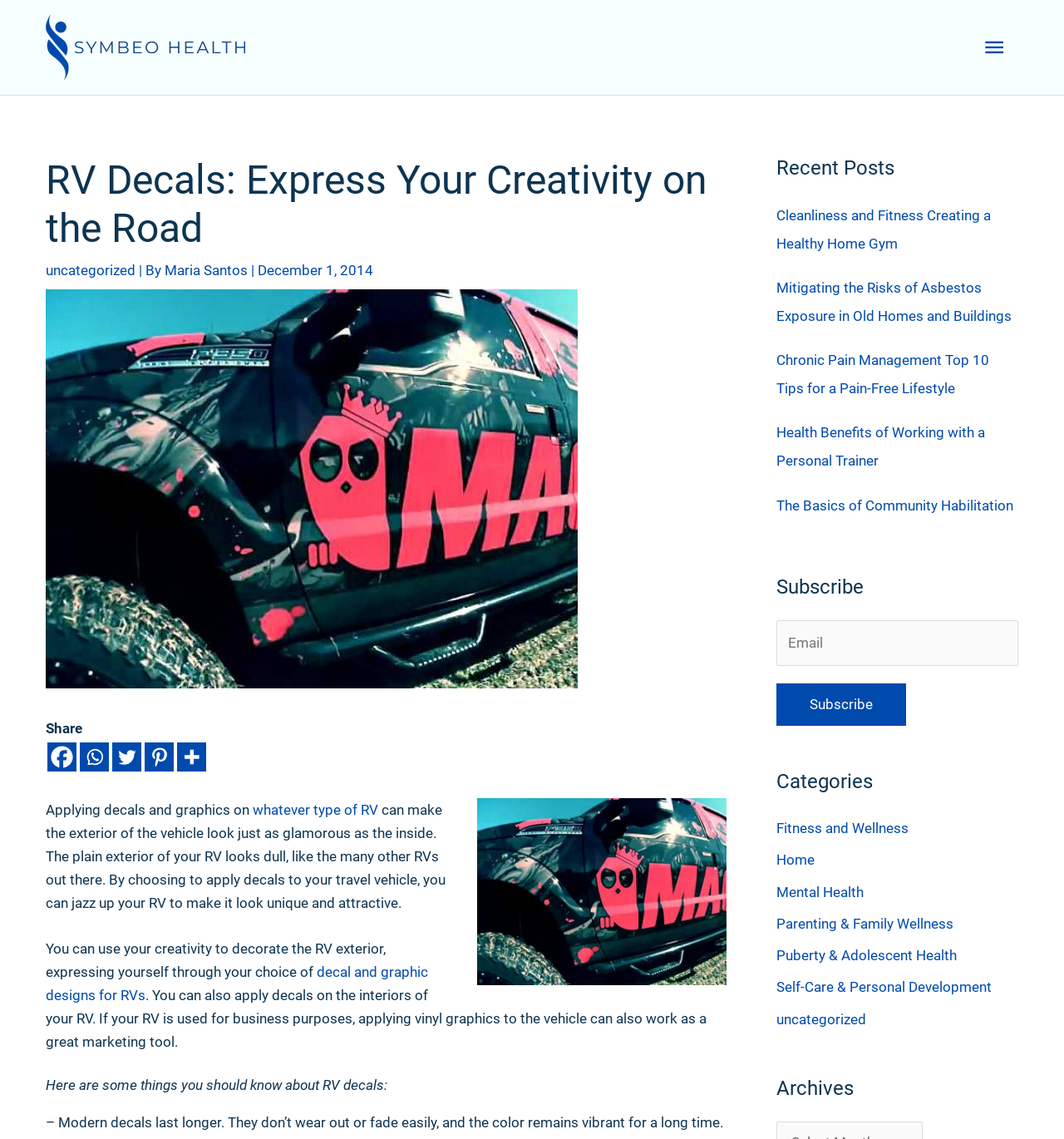Locate the bounding box coordinates of the item that should be clicked to fulfill the instruction: "Share on Facebook".

[0.045, 0.652, 0.072, 0.677]